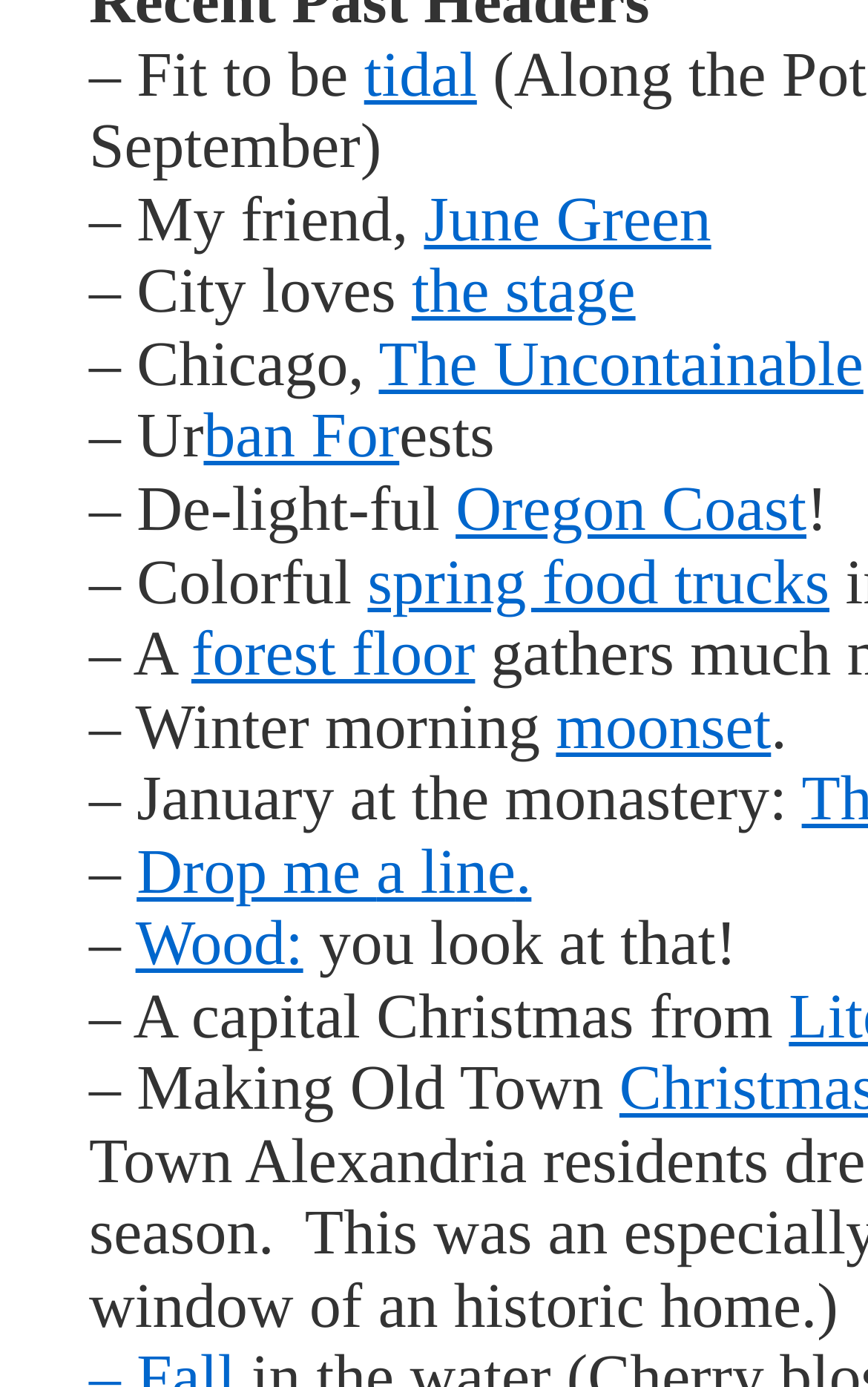What is the text above the link 'Oregon Coast'?
Please provide a single word or phrase based on the screenshot.

– De-light-ful